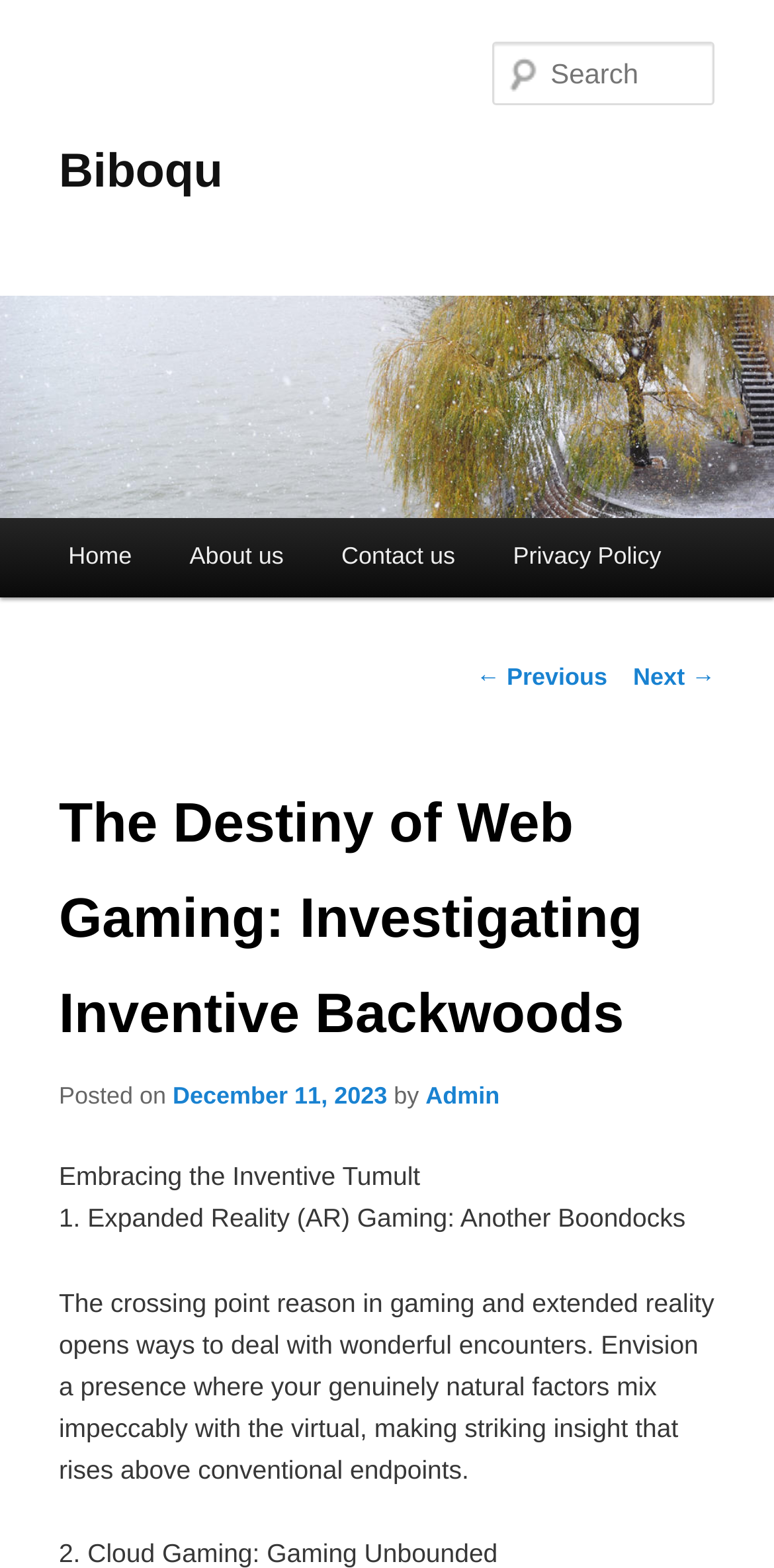Please identify the bounding box coordinates of the element I should click to complete this instruction: 'Read the previous post'. The coordinates should be given as four float numbers between 0 and 1, like this: [left, top, right, bottom].

[0.615, 0.423, 0.785, 0.441]